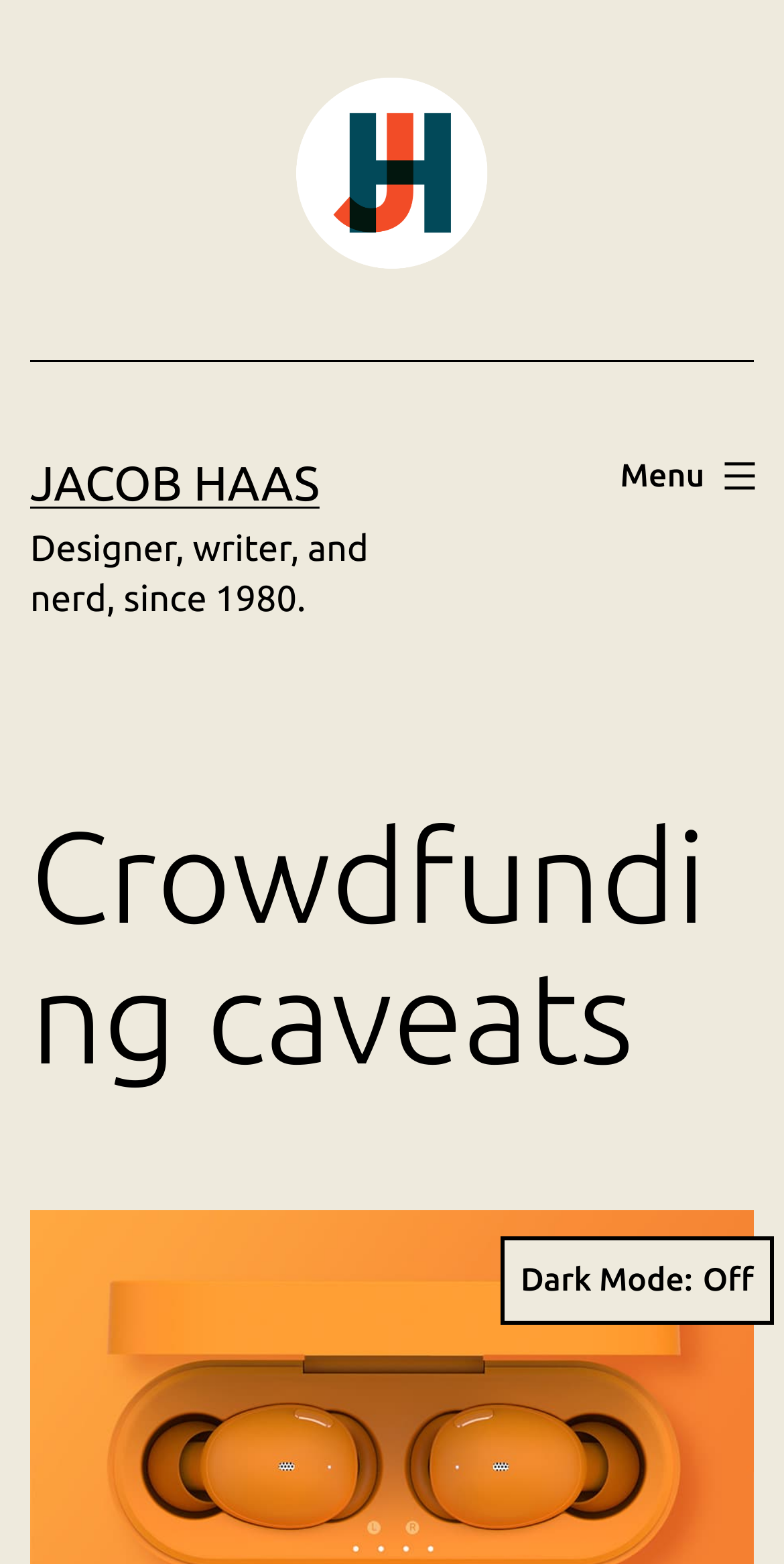What is the birth year of the person?
Please provide a comprehensive answer based on the contents of the image.

I found this answer by looking at the static text element that describes the person, which says 'Designer, writer, and nerd, since 1980.', which suggests that the person was born in 1980.